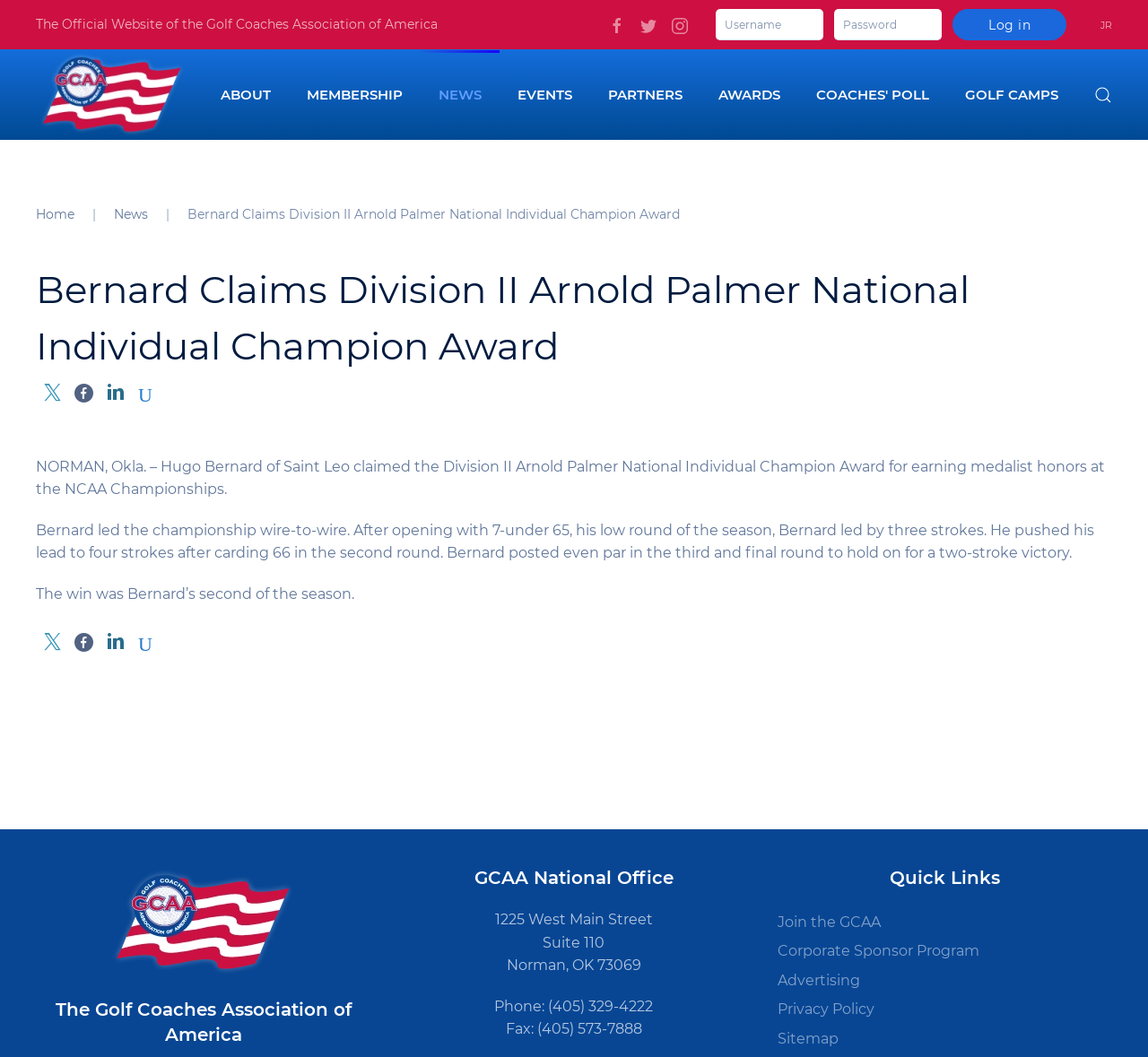Please answer the following question using a single word or phrase: 
What was Bernard's score in the first round?

7-under 65